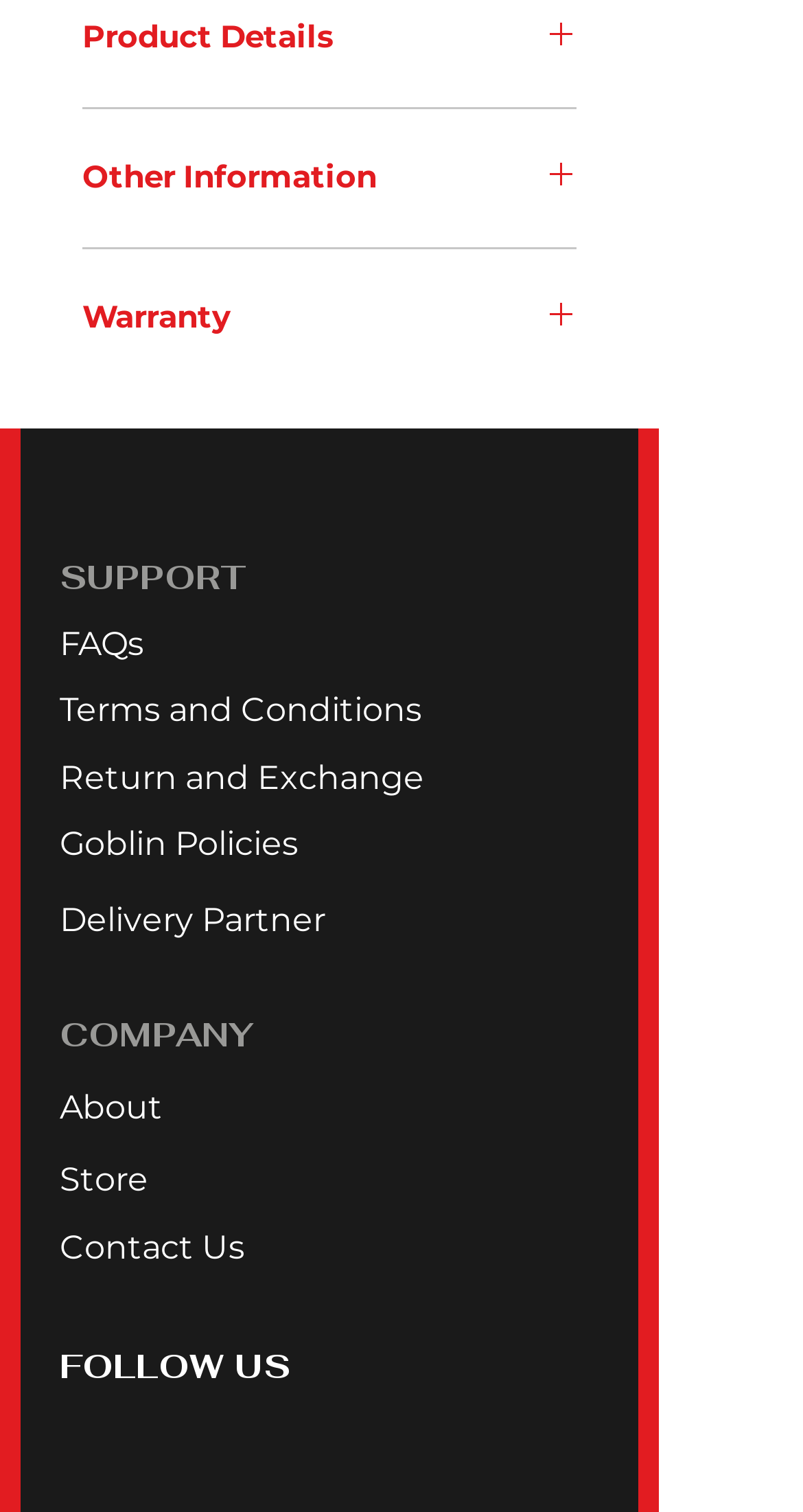Provide a one-word or short-phrase answer to the question:
How many links are there in the 'COMPANY' section?

2